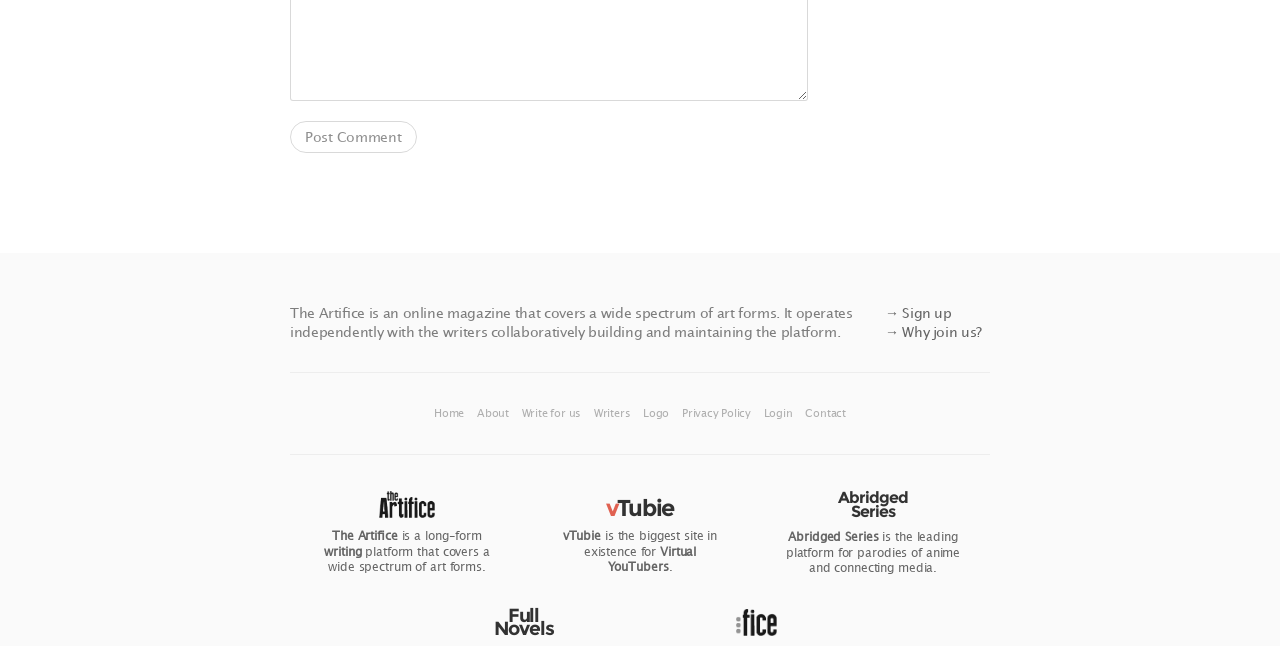Please answer the following query using a single word or phrase: 
What type of content is available on this platform?

long-form writing